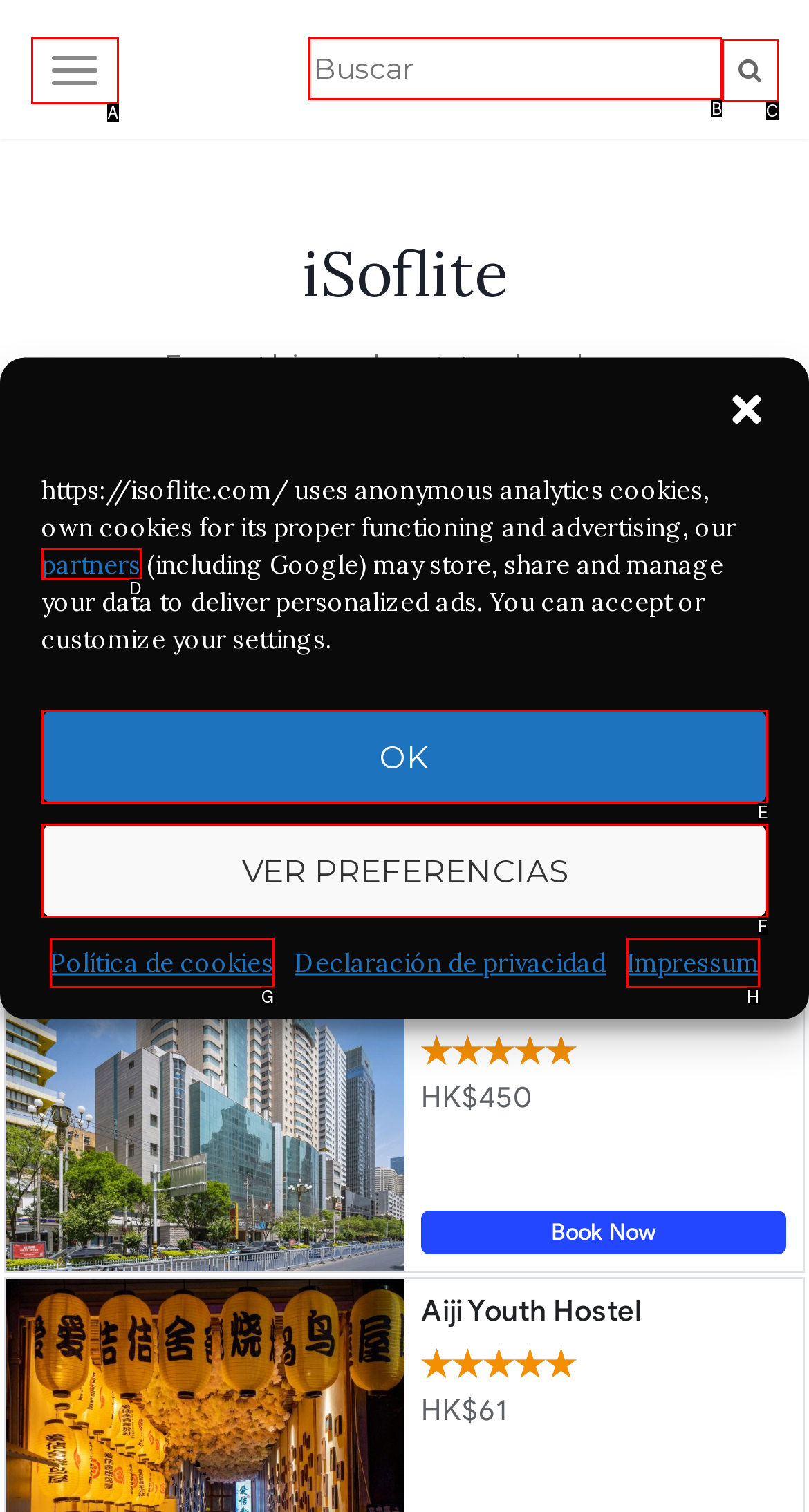Identify the letter of the UI element needed to carry out the task: search for something
Reply with the letter of the chosen option.

B